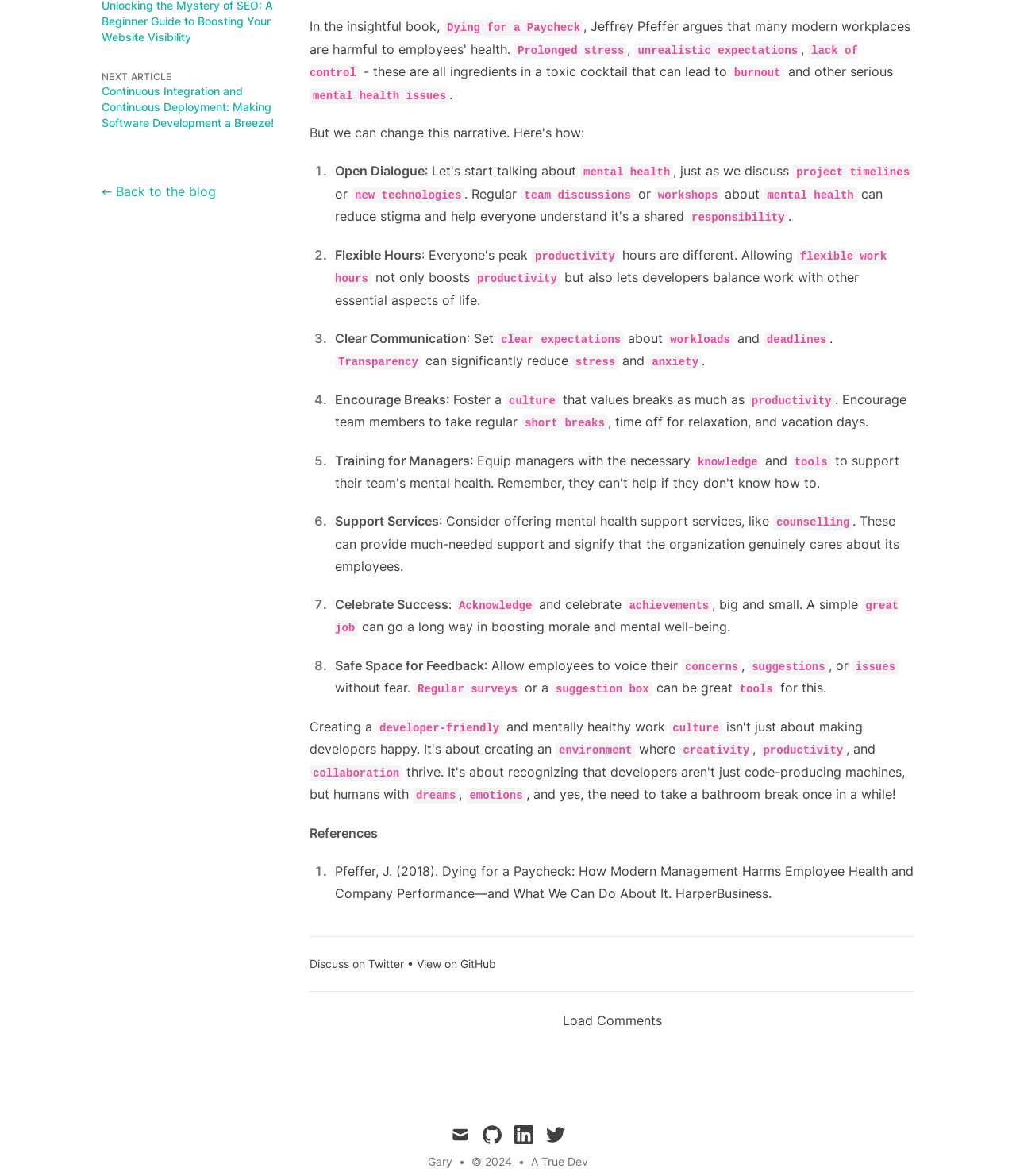Find the bounding box coordinates for the UI element that matches this description: "Discuss on Twitter".

[0.305, 0.813, 0.398, 0.825]